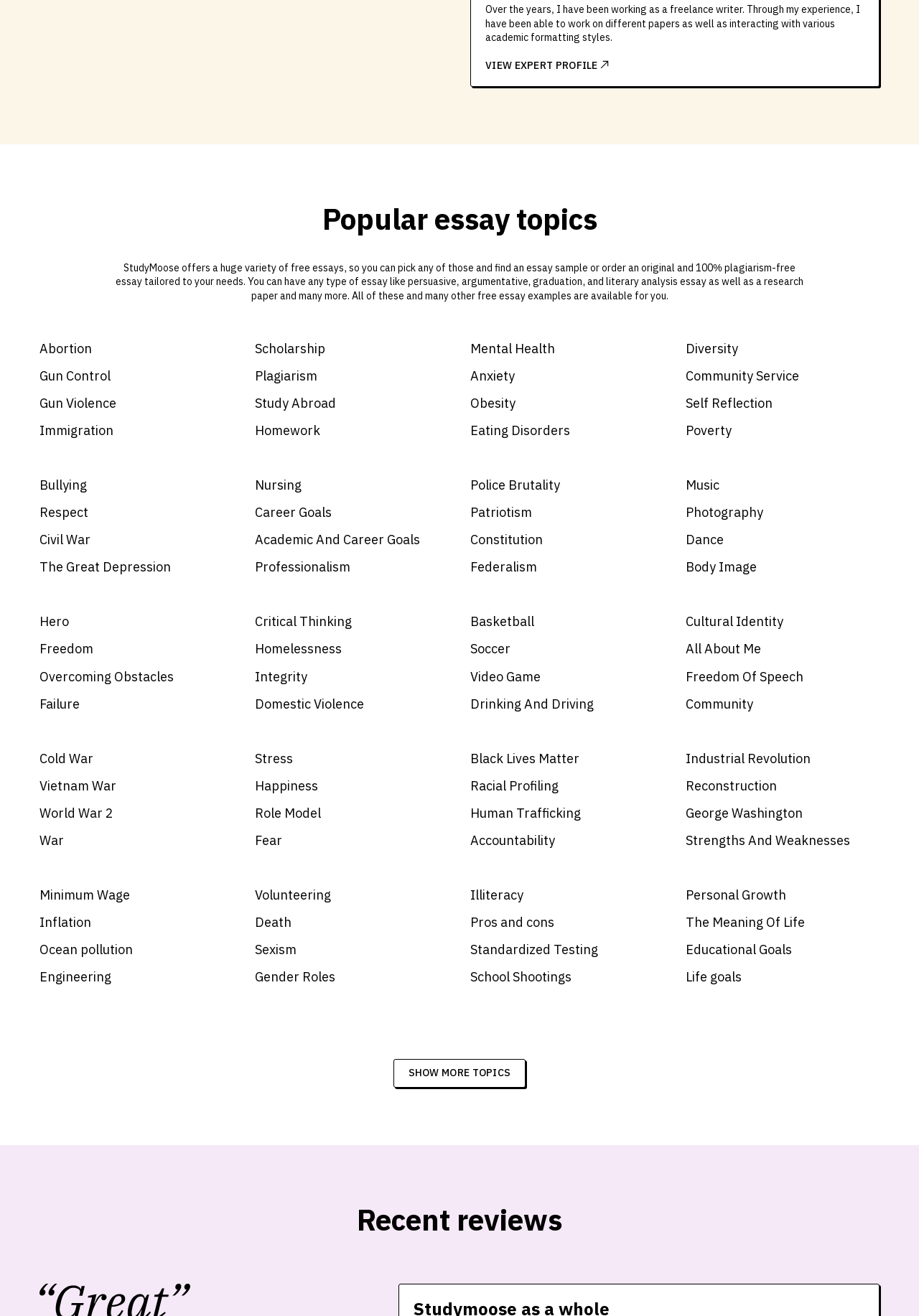Based on the element description All About Me, identify the bounding box of the UI element in the given webpage screenshot. The coordinates should be in the format (top-left x, top-left y, bottom-right x, bottom-right y) and must be between 0 and 1.

[0.746, 0.486, 0.957, 0.501]